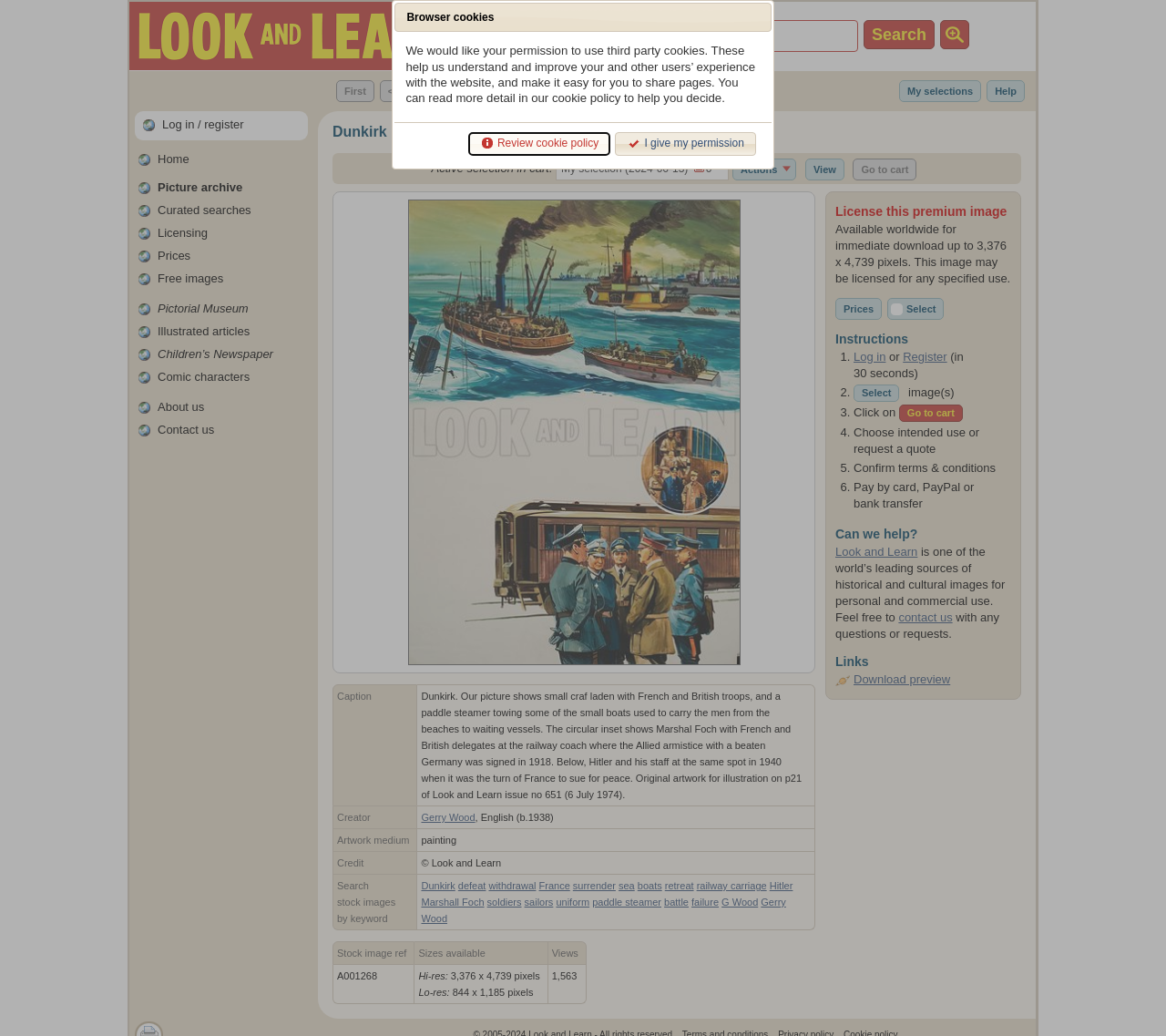What is the purpose of the 'View' button?
Please utilize the information in the image to give a detailed response to the question.

The 'View' button is located near the image, and it is likely used to view more details about the image, such as its caption, creator, and other relevant information.